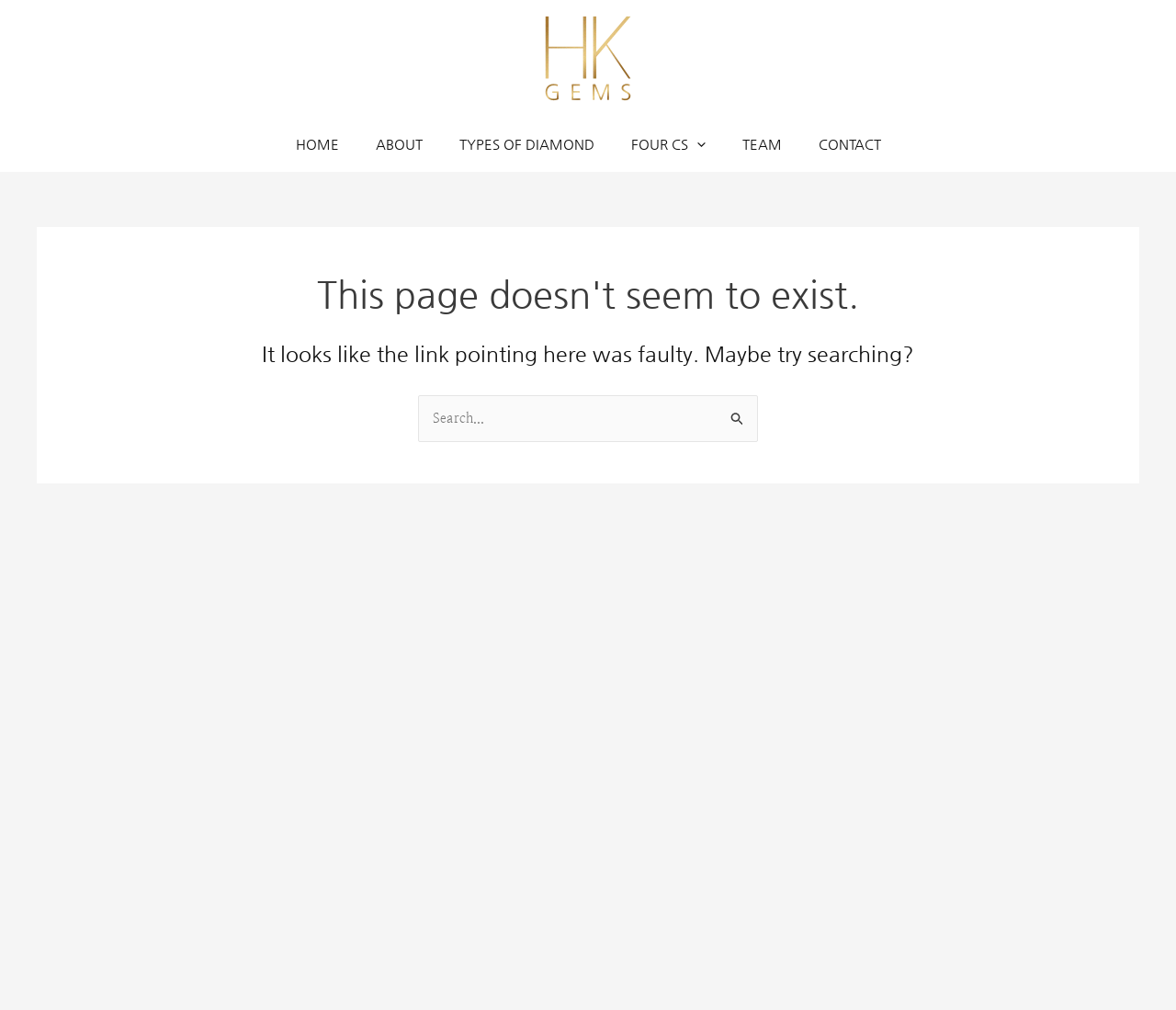What is the purpose of the search box?
Answer with a single word or phrase by referring to the visual content.

To search for something